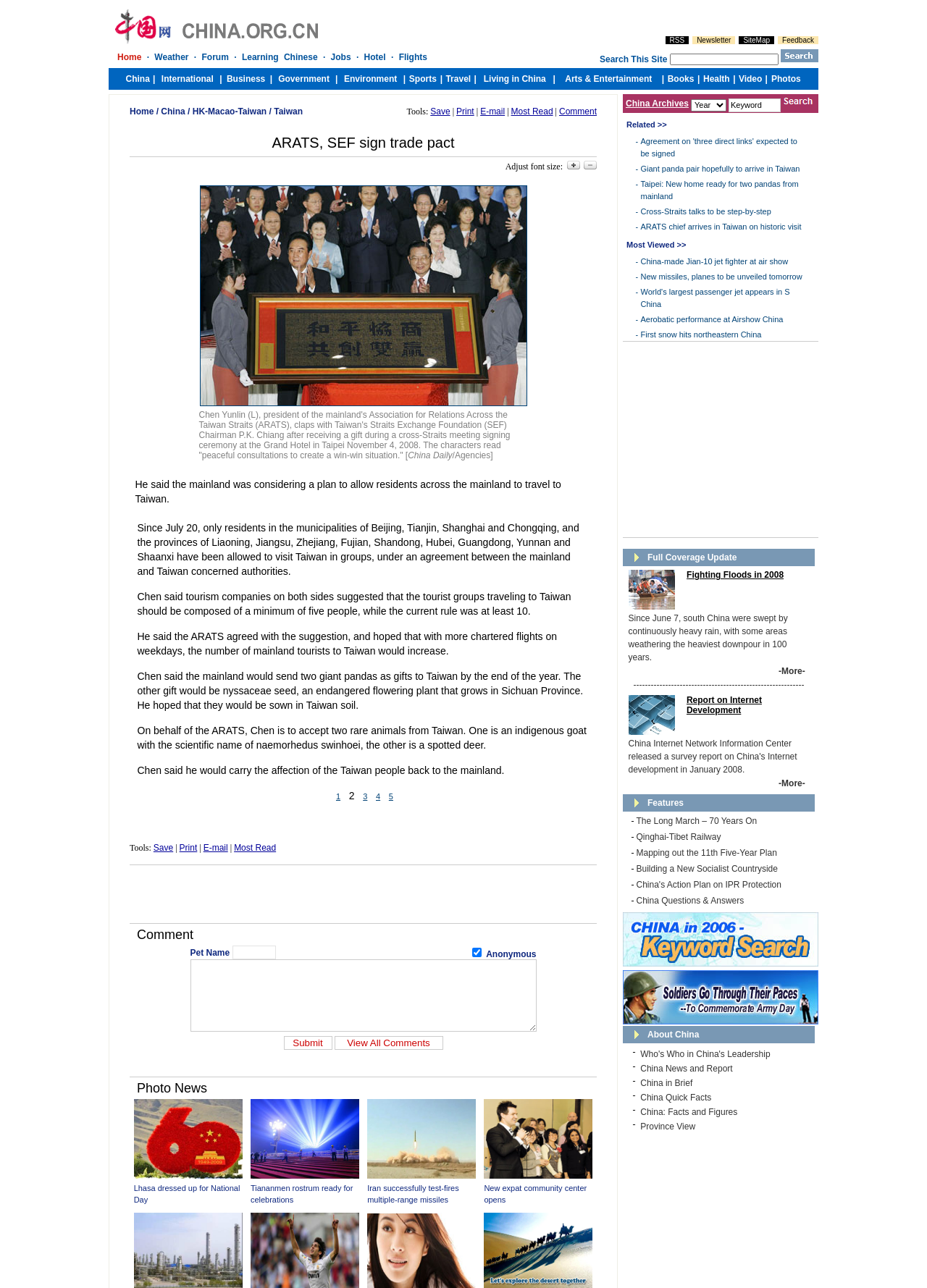Determine the bounding box coordinates of the clickable region to carry out the instruction: "Enter text in the input field".

[0.25, 0.734, 0.297, 0.745]